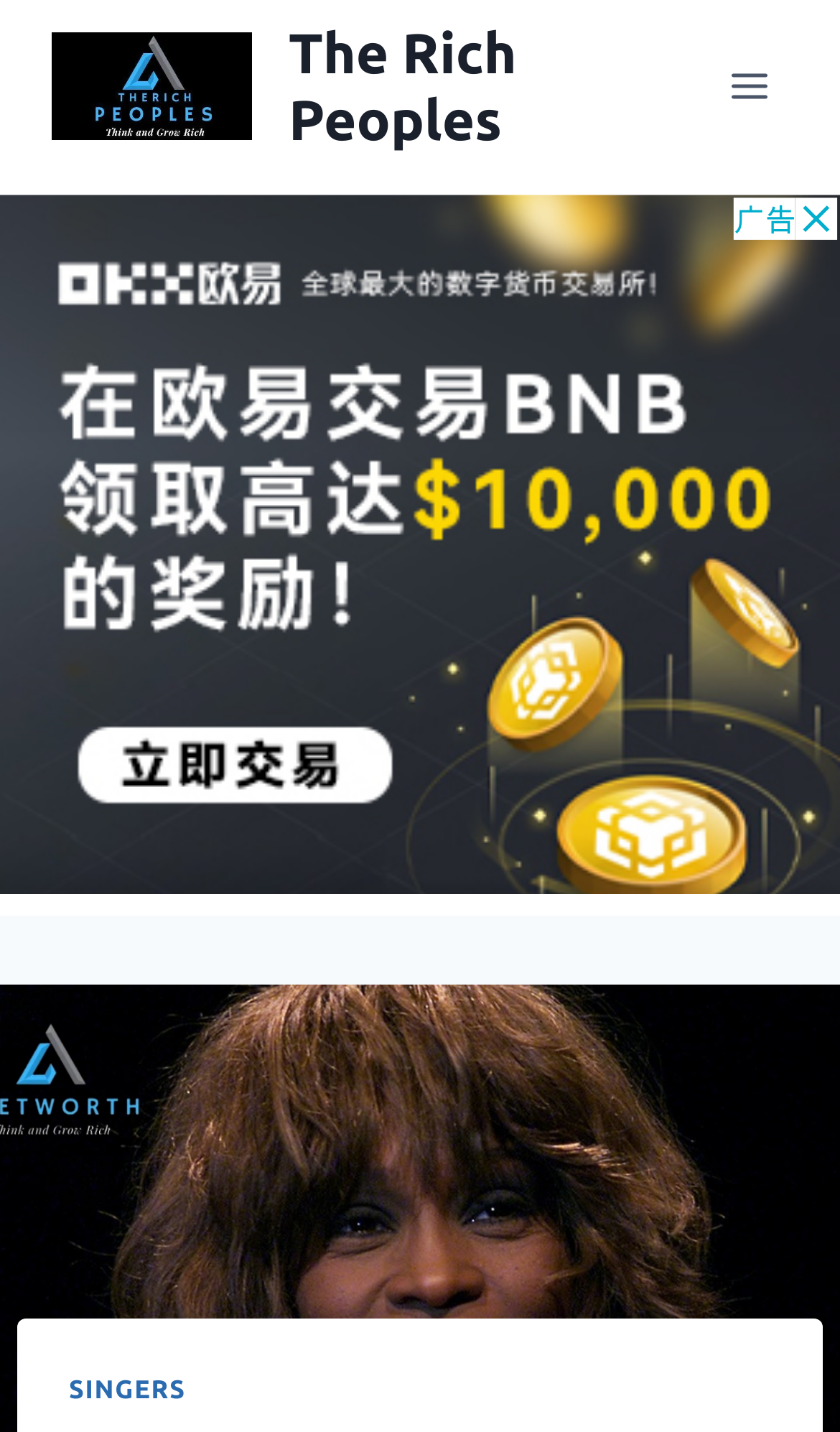Provide the bounding box coordinates, formatted as (top-left x, top-left y, bottom-right x, bottom-right y), with all values being floating point numbers between 0 and 1. Identify the bounding box of the UI element that matches the description: Singers

[0.082, 0.961, 0.221, 0.981]